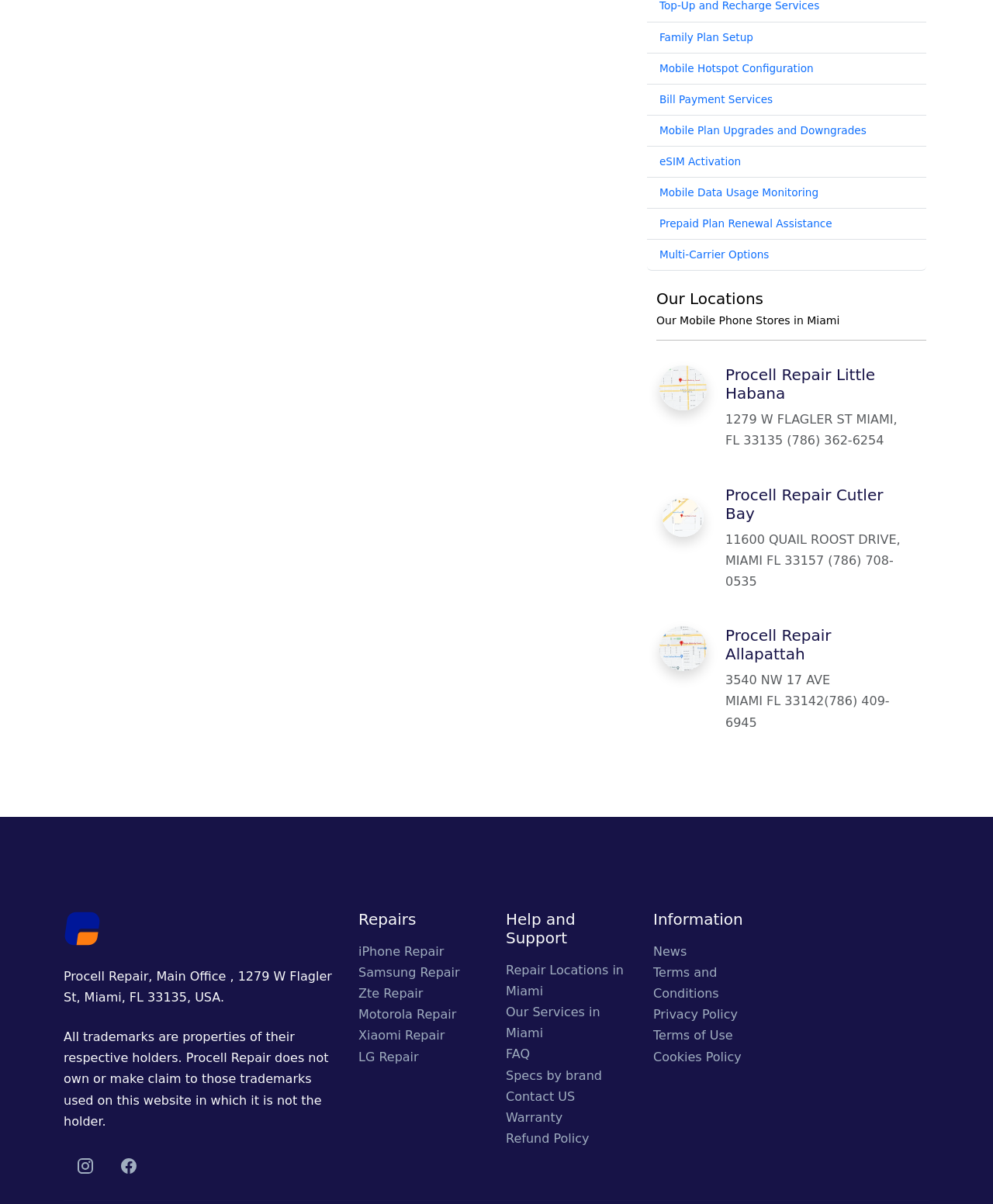What is the phone number of Procell Repair Little Habana?
Look at the screenshot and respond with one word or a short phrase.

(786) 362-6254